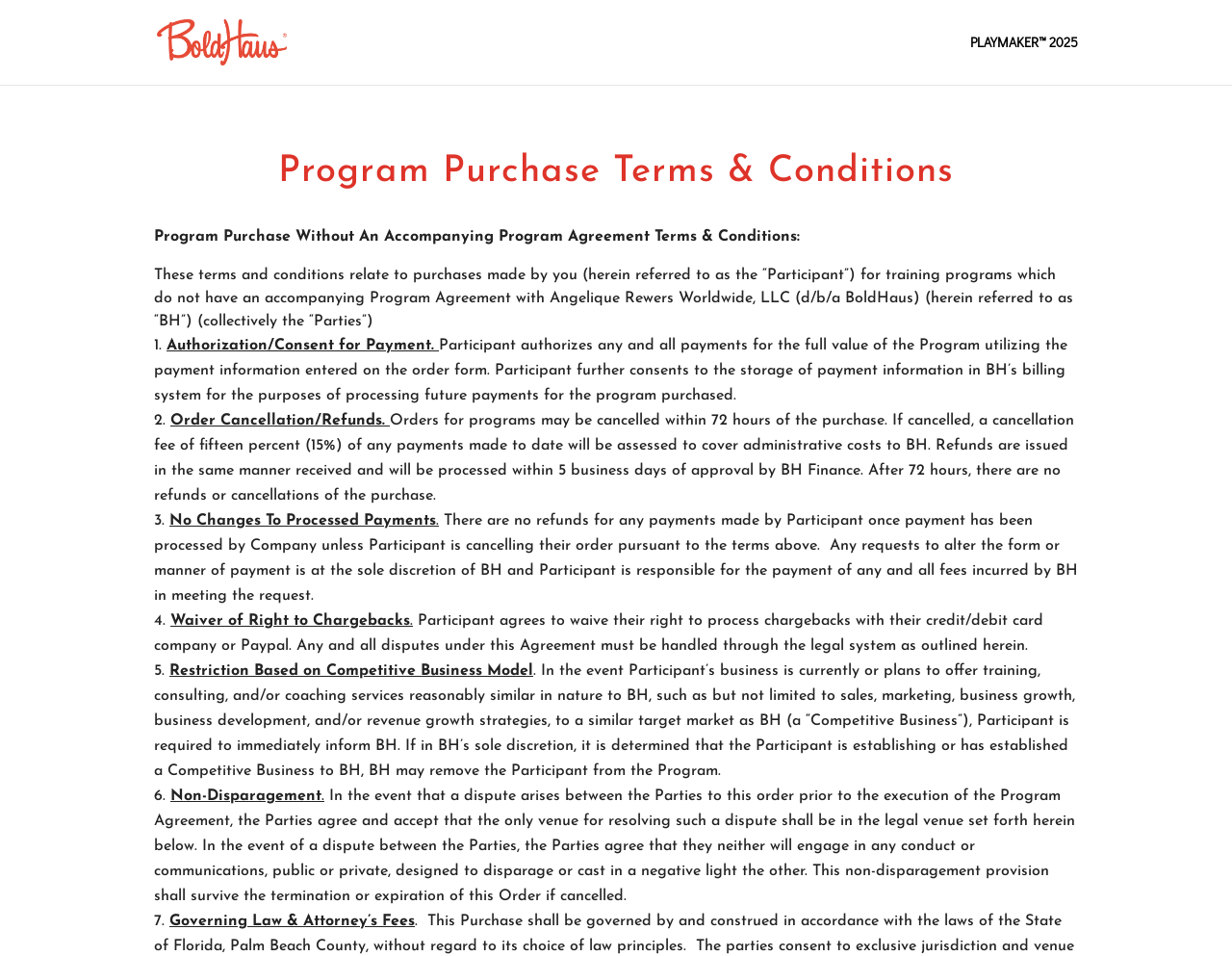Provide a thorough description of the webpage's content and layout.

The webpage is titled "Program Purchase Terms & Conditions - BoldHaus Vault" and has a link to "BoldHaus Vault" at the top left corner, accompanied by an image of the same name. Below this, there is a heading "Program Purchase Terms & Conditions" followed by a brief description "Program Purchase Without An Accompanying Program Agreement". 

The main content of the webpage is divided into seven sections, each marked with a numbered list marker (1. to 7.). The first section is about "Authorization/Consent for Payment", which explains that the participant authorizes payments for the full value of the program and consents to the storage of payment information. 

The second section is about "Order Cancellation/Refunds", which outlines the cancellation policy, including a 72-hour window for cancellation and a 15% cancellation fee. The third section is about "No Changes To Processed Payments", stating that there are no refunds for processed payments unless the order is cancelled within the 72-hour window. 

The fourth section is about "Waiver of Right to Chargebacks", where the participant agrees to waive their right to process chargebacks. The fifth section is about "Restriction Based on Competitive Business Model", which restricts participants from establishing a competitive business to BoldHaus. 

The sixth section is about "Non-Disparagement", which prohibits the parties from engaging in conduct or communications designed to disparage each other. The seventh and final section is about "Governing Law & Attorney’s Fees", which outlines the governing law and attorney's fees in case of a dispute.